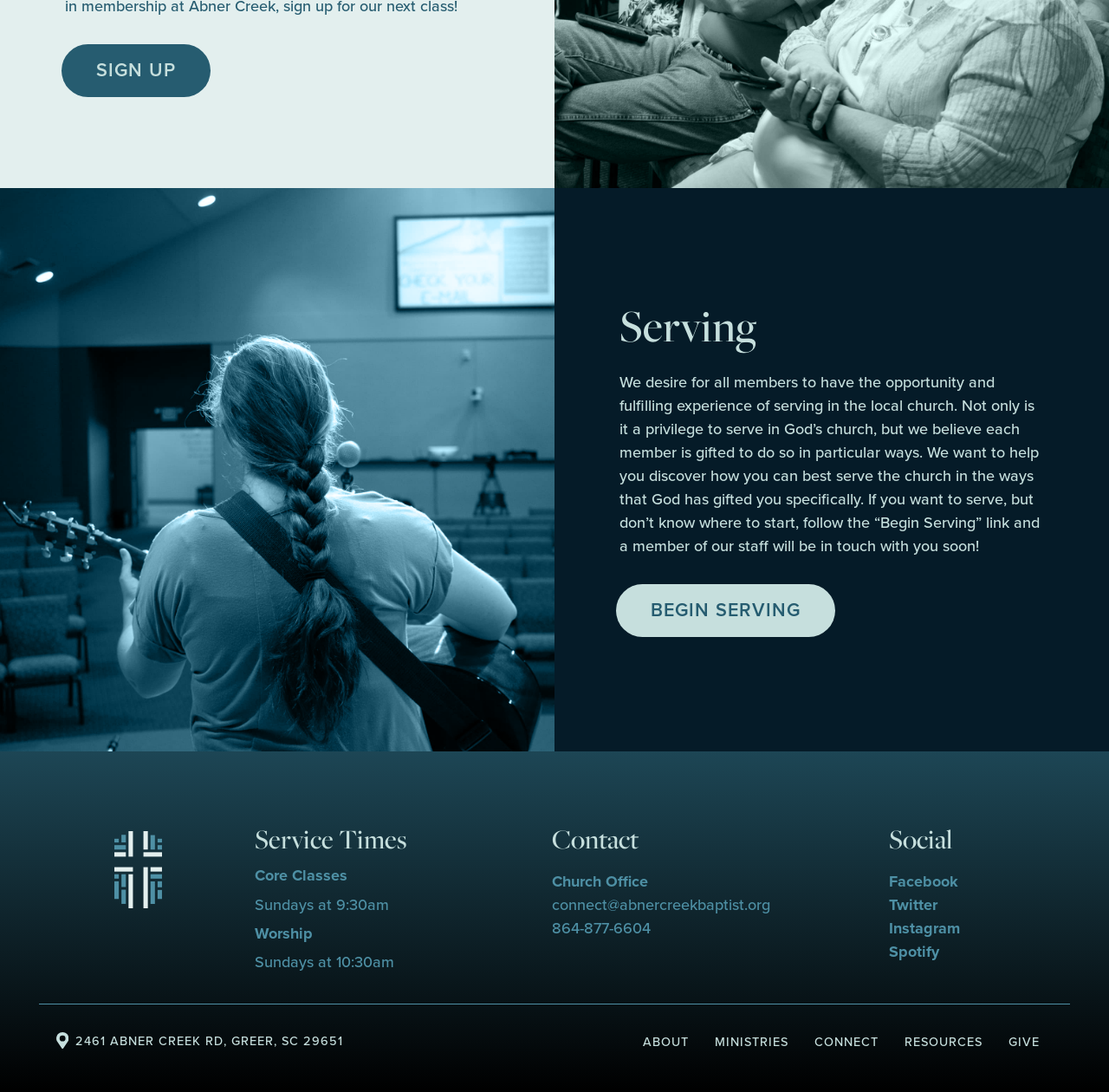Find the bounding box of the UI element described as: "Connect". The bounding box coordinates should be given as four float values between 0 and 1, i.e., [left, top, right, bottom].

[0.723, 0.935, 0.804, 0.972]